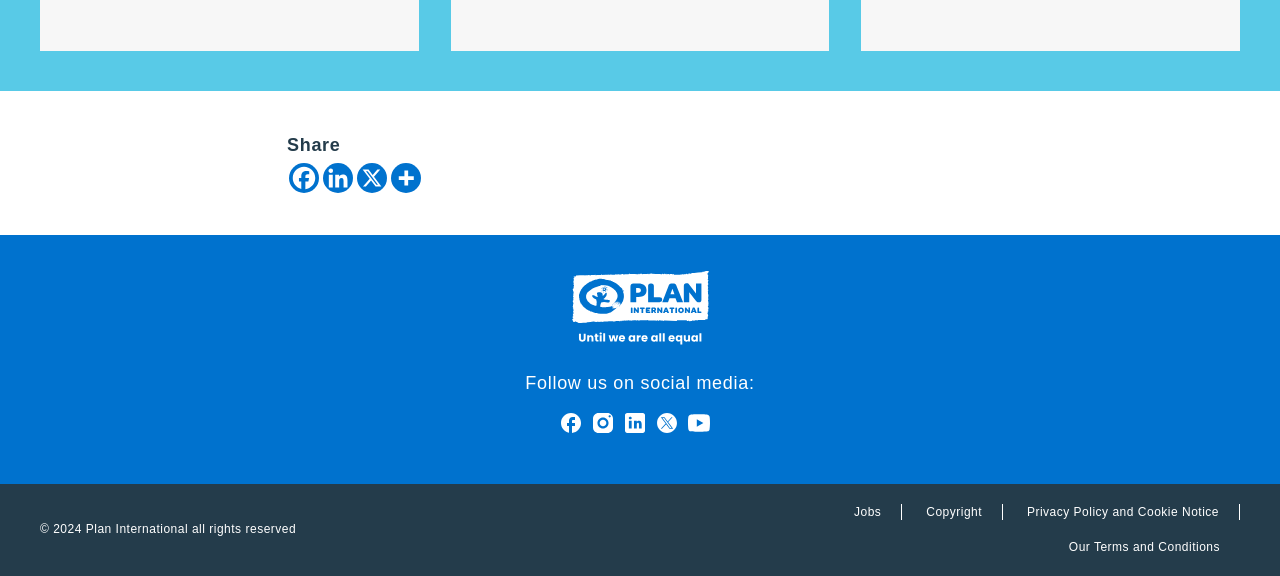Locate the bounding box coordinates of the area you need to click to fulfill this instruction: 'View Privacy Policy and Cookie Notice'. The coordinates must be in the form of four float numbers ranging from 0 to 1: [left, top, right, bottom].

[0.802, 0.877, 0.952, 0.901]